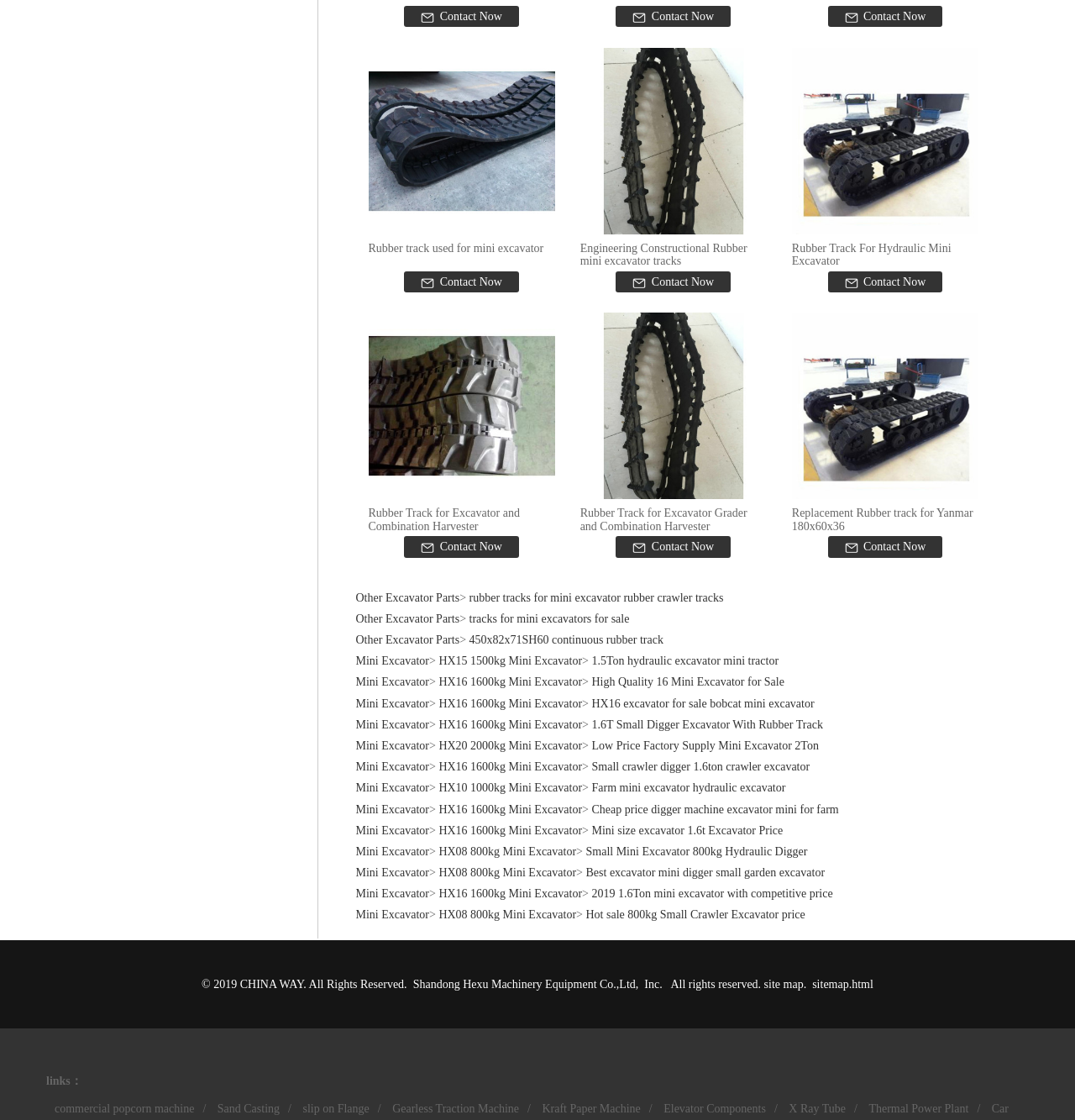Identify the bounding box coordinates of the section that should be clicked to achieve the task described: "Explore 'Other Excavator Parts'".

[0.331, 0.528, 0.427, 0.539]